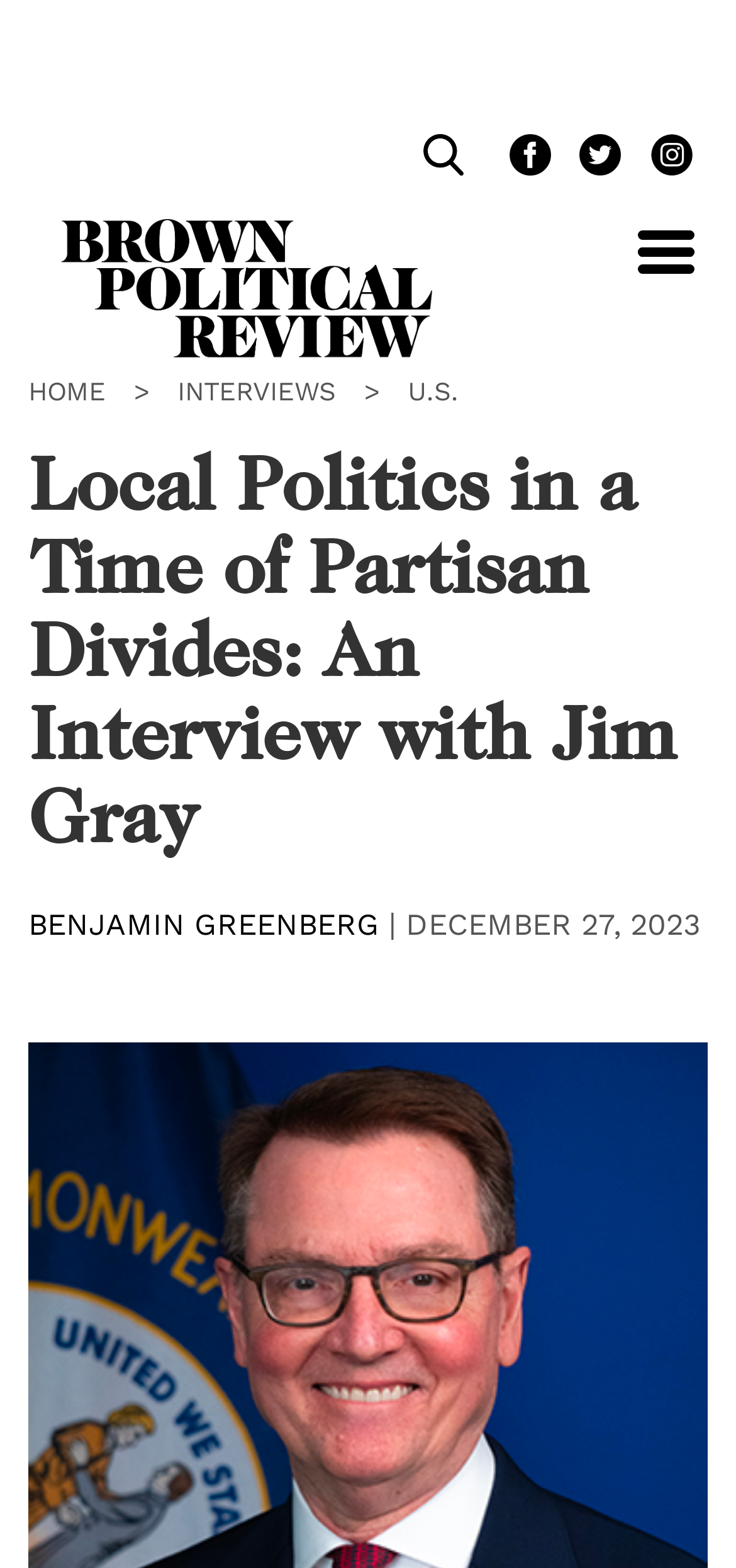Specify the bounding box coordinates for the region that must be clicked to perform the given instruction: "Toggle navigation".

[0.774, 0.146, 0.959, 0.202]